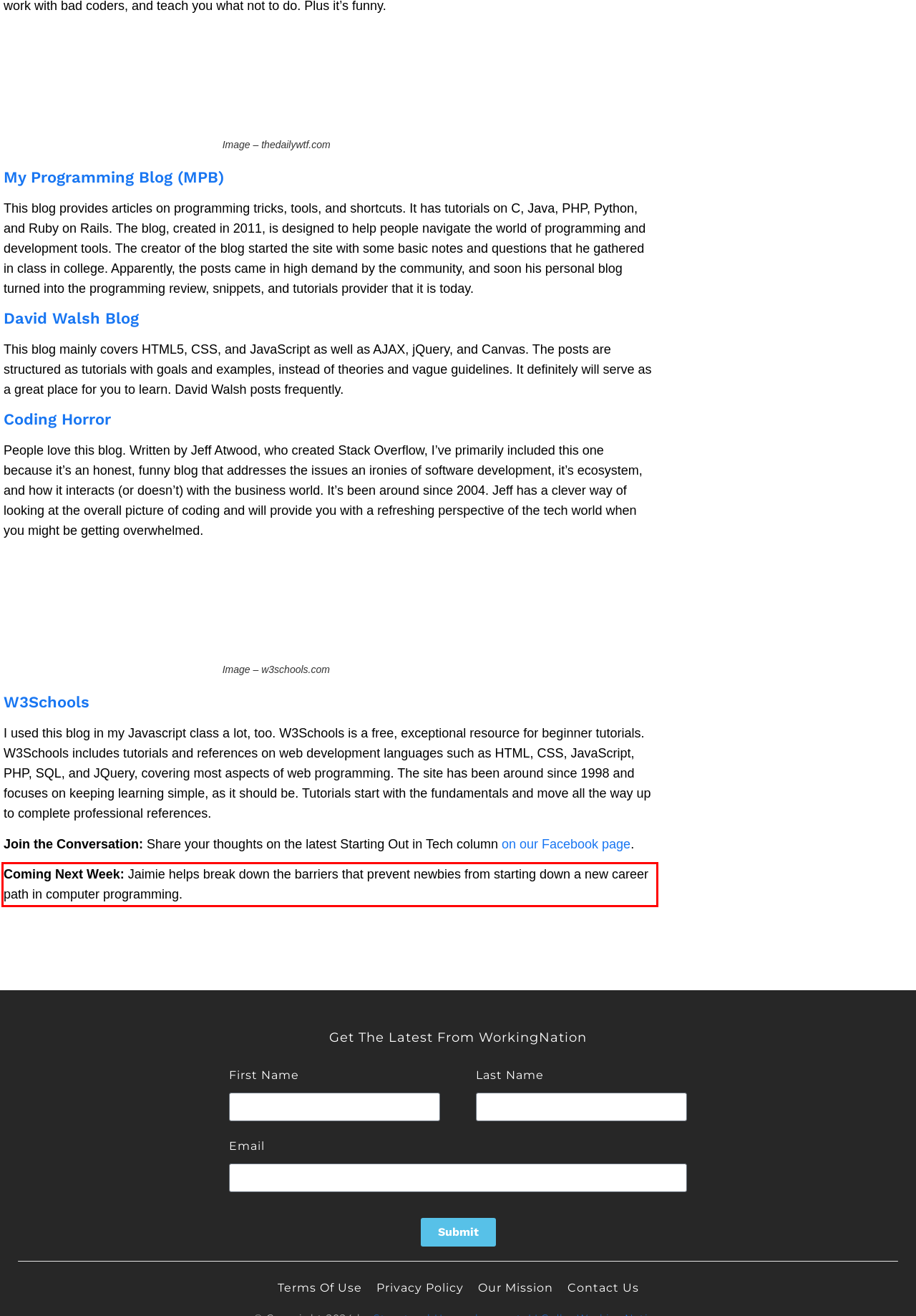There is a UI element on the webpage screenshot marked by a red bounding box. Extract and generate the text content from within this red box.

Coming Next Week: Jaimie helps break down the barriers that prevent newbies from starting down a new career path in computer programming.